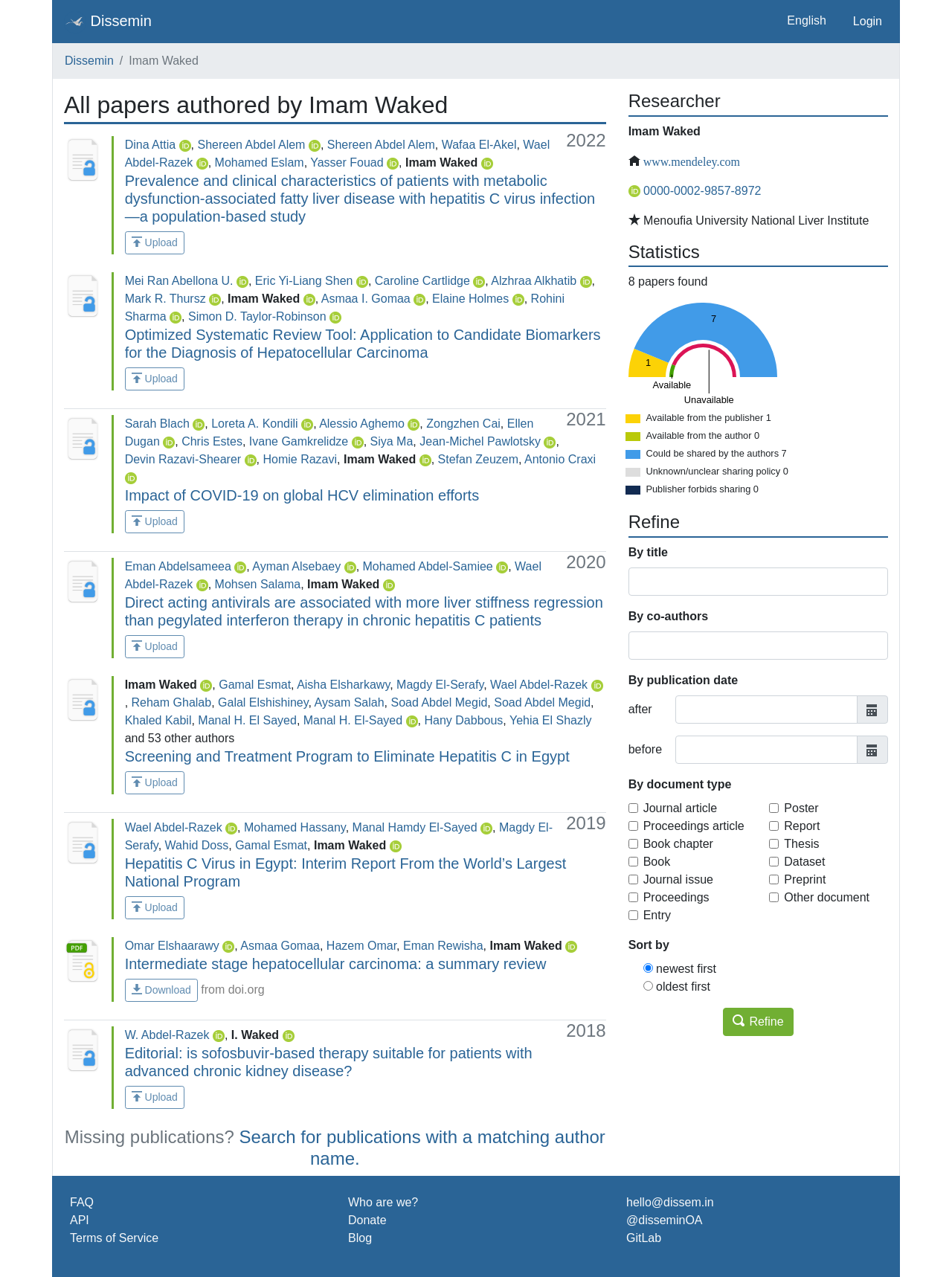Find the bounding box coordinates of the clickable region needed to perform the following instruction: "Search by title". The coordinates should be provided as four float numbers between 0 and 1, i.e., [left, top, right, bottom].

[0.66, 0.444, 0.933, 0.467]